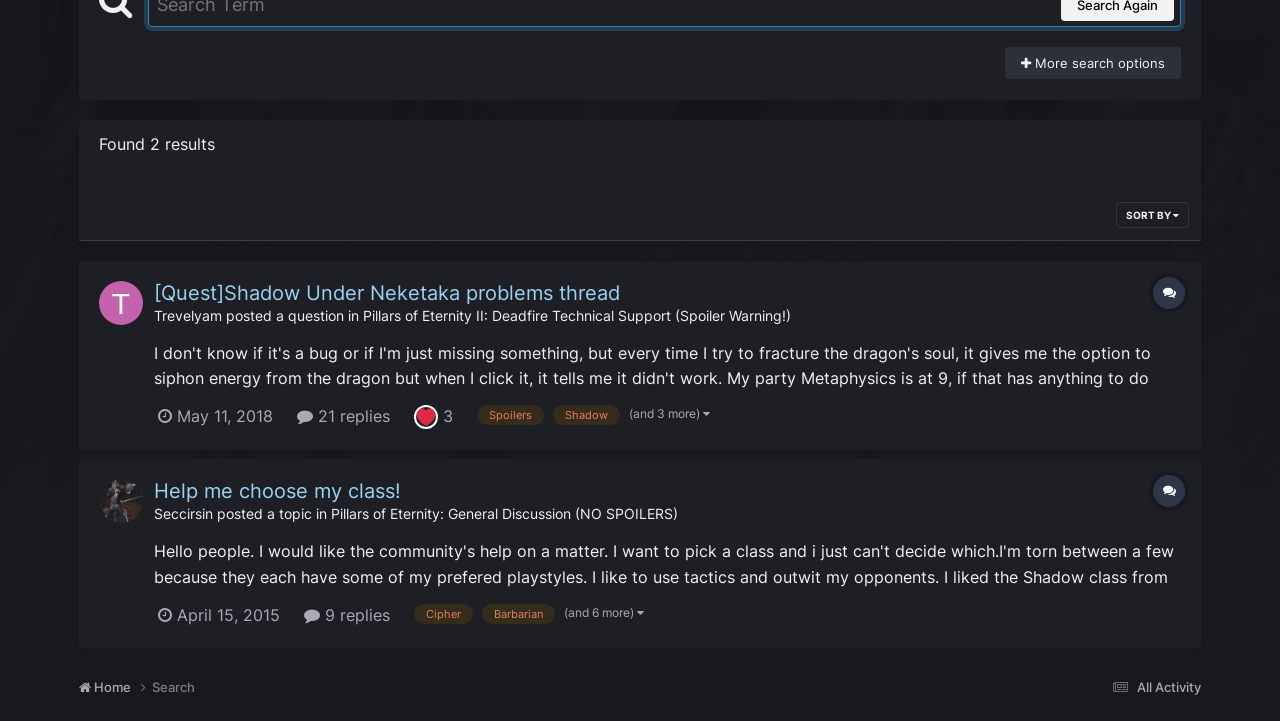Extract the bounding box coordinates of the UI element described by: "Cipher". The coordinates should include four float numbers ranging from 0 to 1, e.g., [left, top, right, bottom].

[0.323, 0.838, 0.37, 0.866]